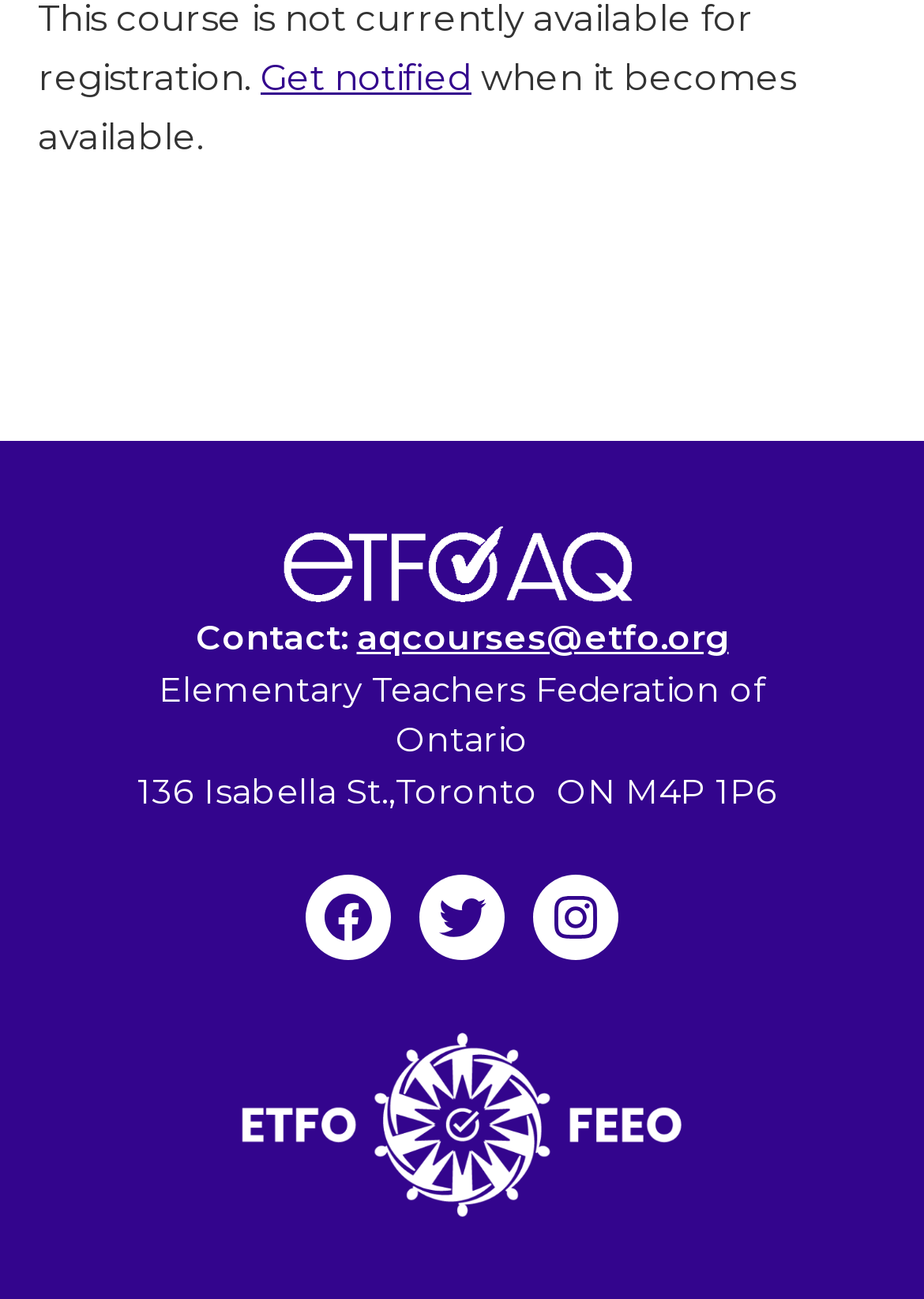Locate the bounding box of the UI element defined by this description: "alt="ETFO logo"". The coordinates should be given as four float numbers between 0 and 1, formatted as [left, top, right, bottom].

[0.246, 0.907, 0.754, 0.941]